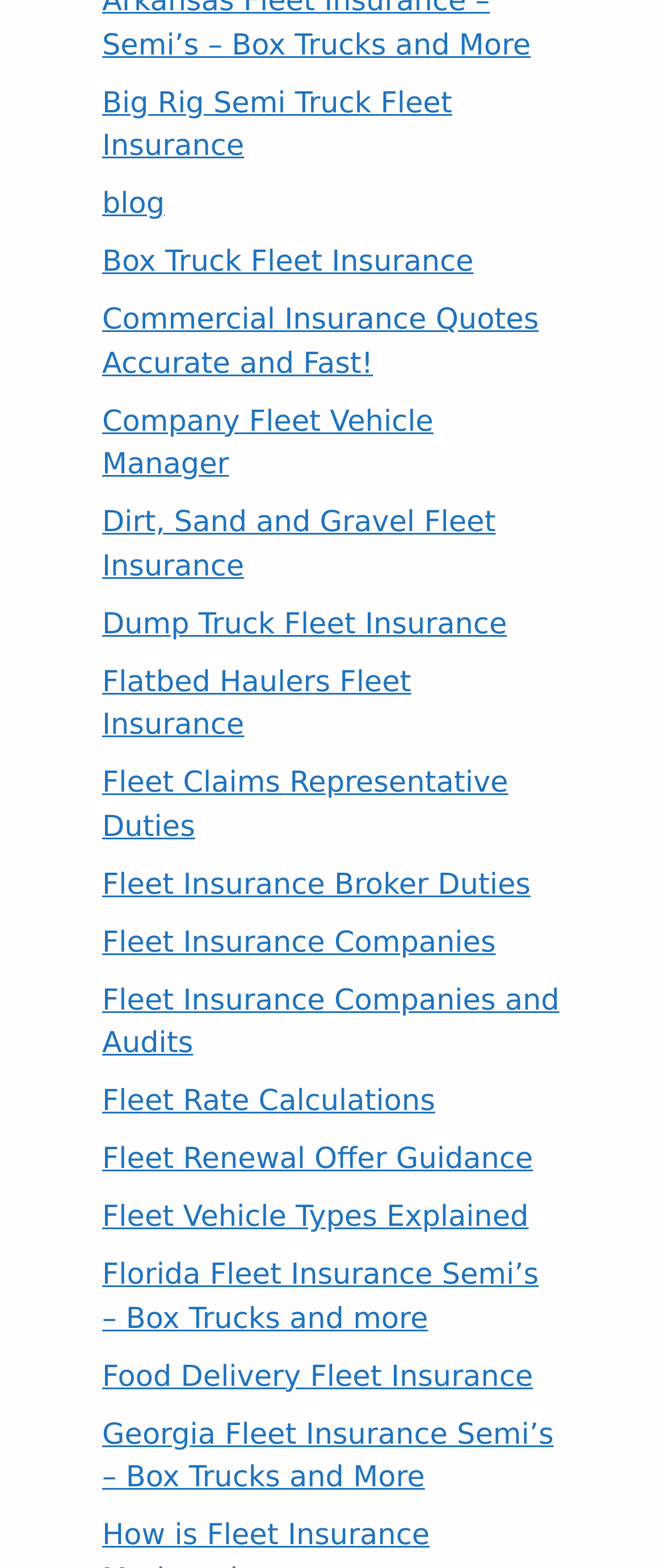Please provide the bounding box coordinates for the element that needs to be clicked to perform the instruction: "Read the blog". The coordinates must consist of four float numbers between 0 and 1, formatted as [left, top, right, bottom].

[0.154, 0.12, 0.248, 0.141]